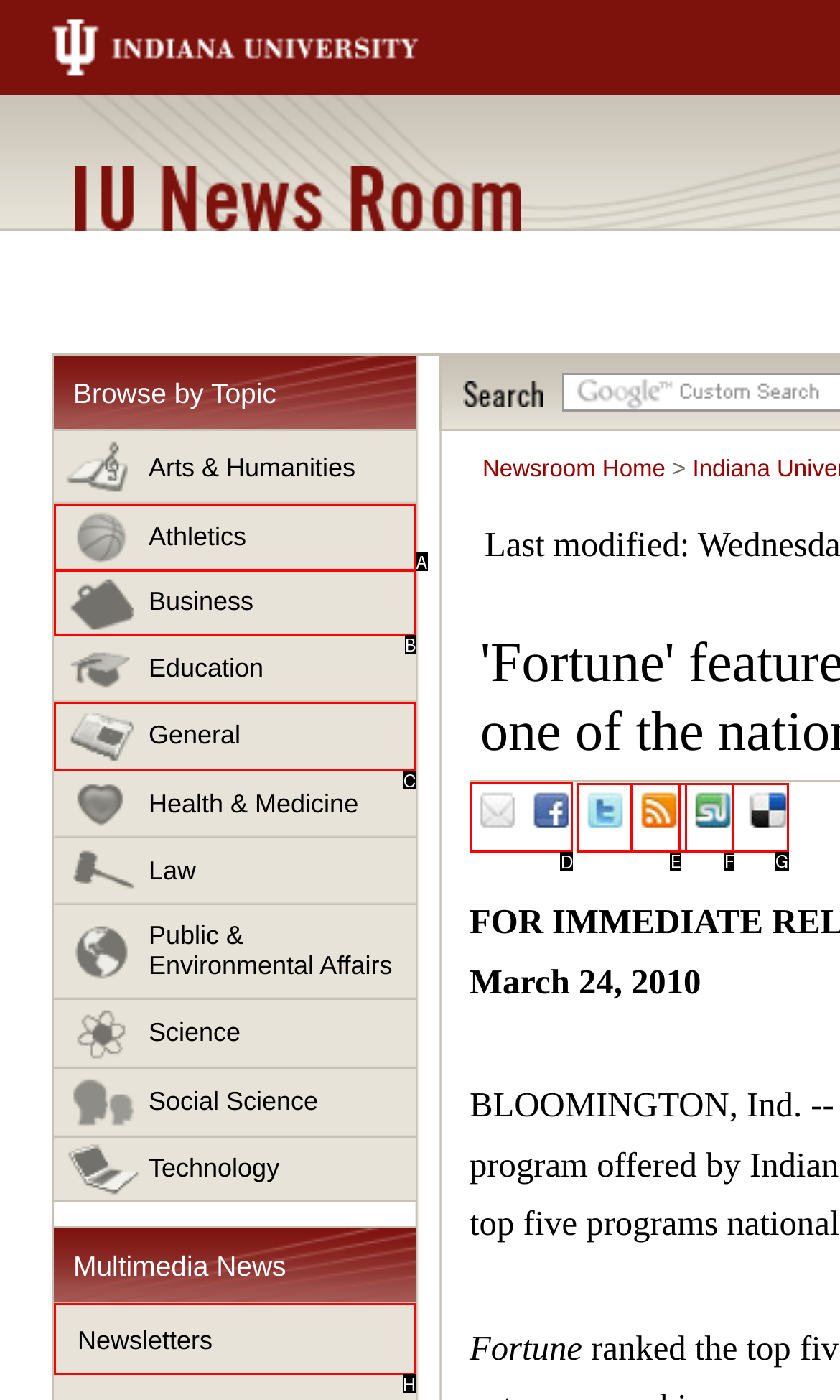To execute the task: Email, which one of the highlighted HTML elements should be clicked? Answer with the option's letter from the choices provided.

D